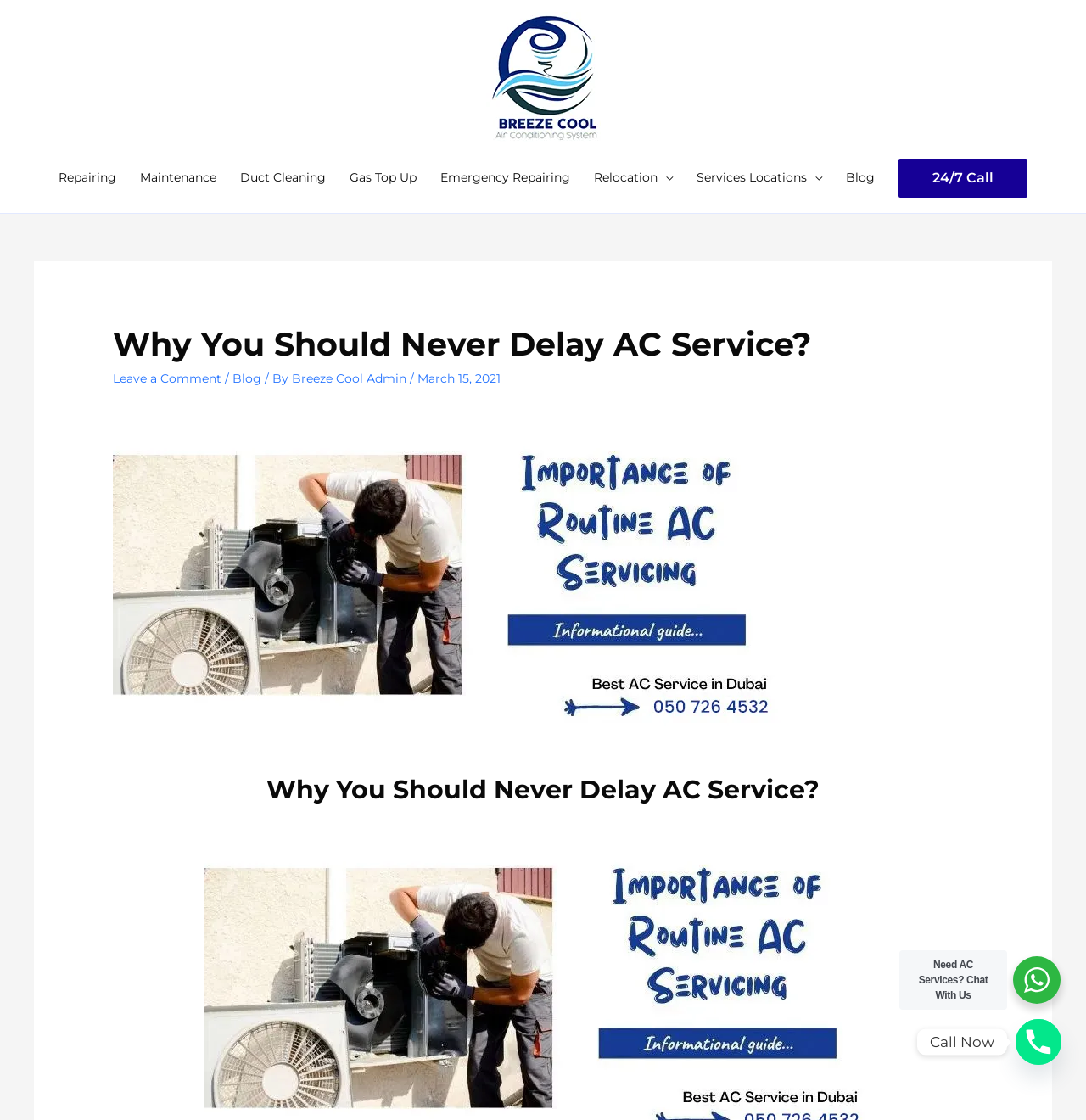Can you identify the bounding box coordinates of the clickable region needed to carry out this instruction: 'Read the blog post'? The coordinates should be four float numbers within the range of 0 to 1, stated as [left, top, right, bottom].

[0.104, 0.29, 0.896, 0.325]